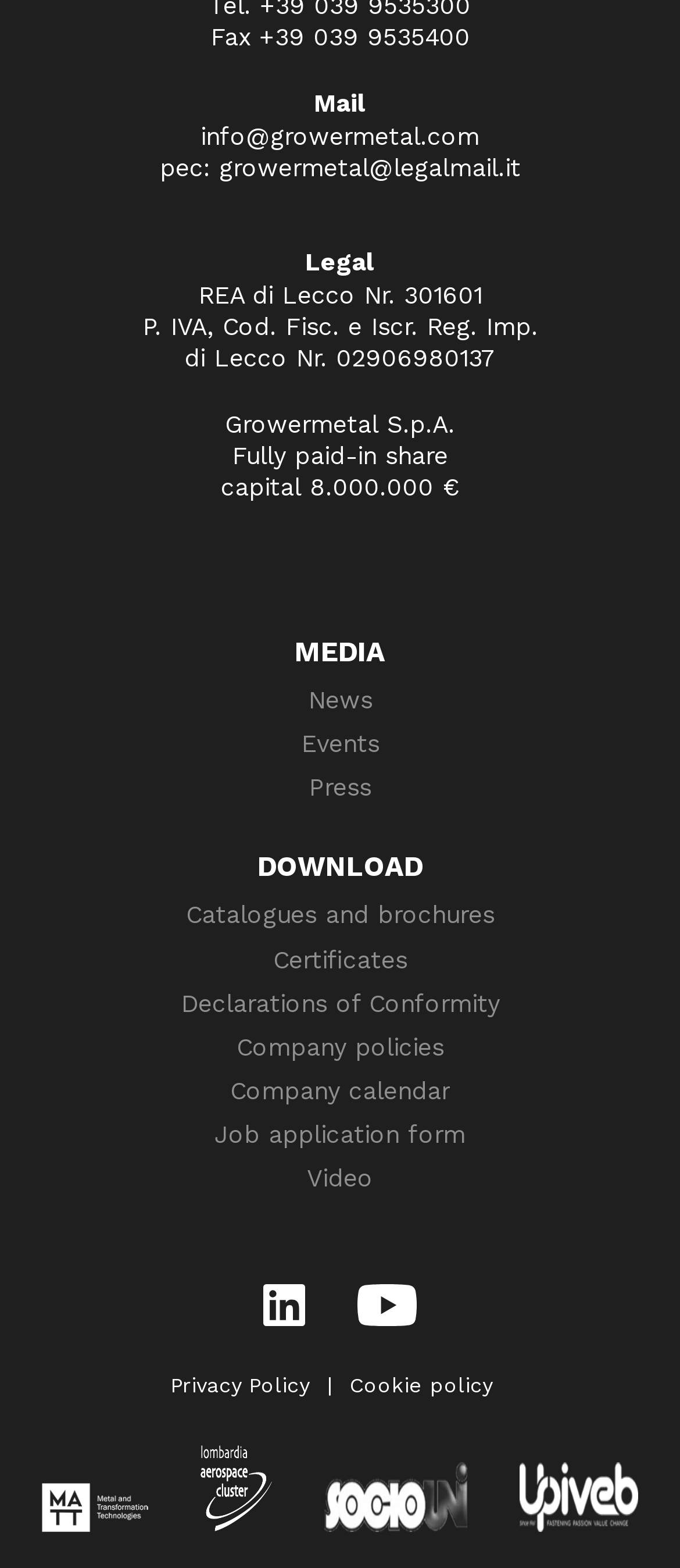Identify and provide the bounding box coordinates of the UI element described: "Company policies". The coordinates should be formatted as [left, top, right, bottom], with each number being a float between 0 and 1.

[0.347, 0.657, 0.653, 0.677]